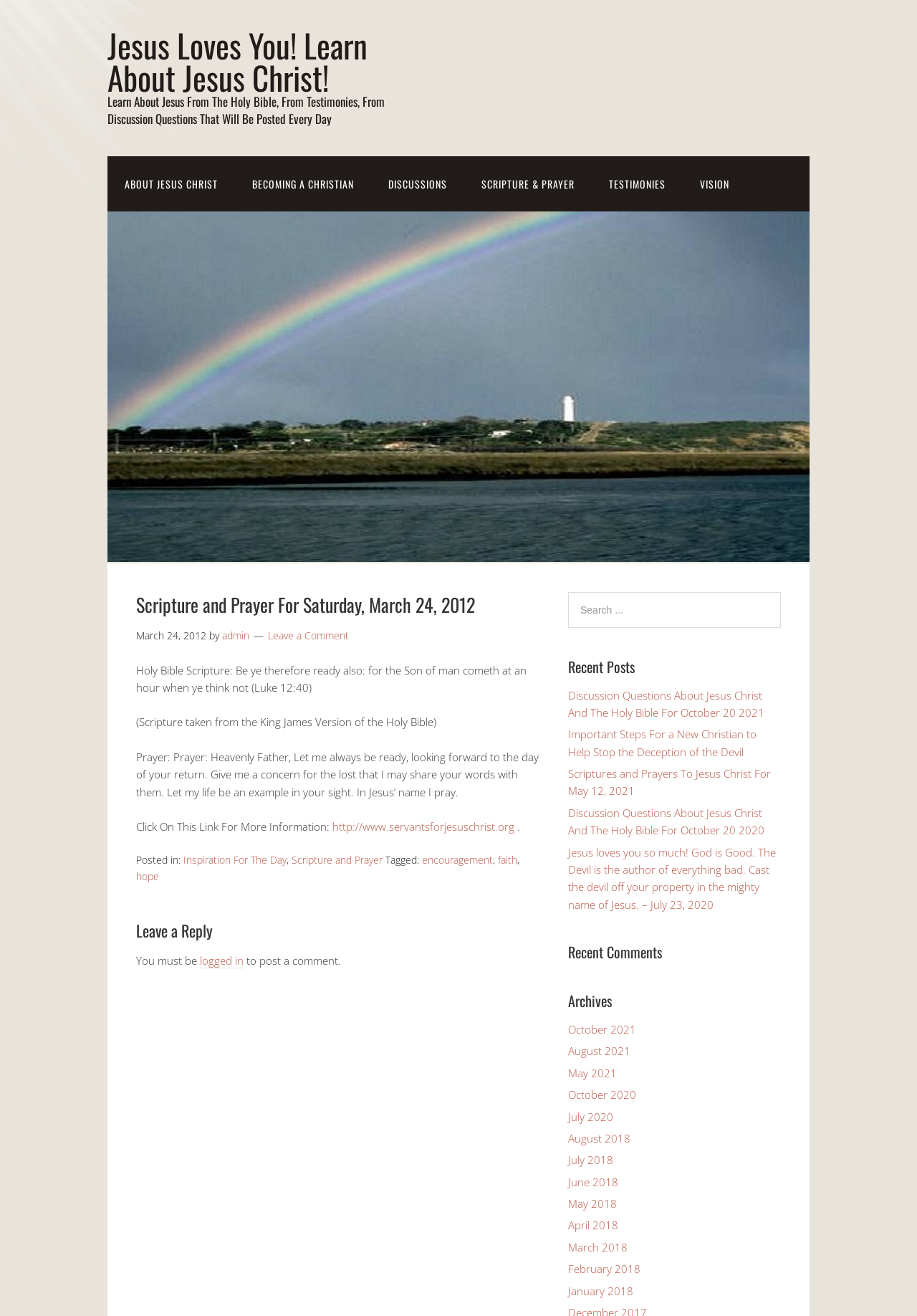Using the description: "Scripture and Prayer", identify the bounding box of the corresponding UI element in the screenshot.

[0.318, 0.648, 0.417, 0.659]